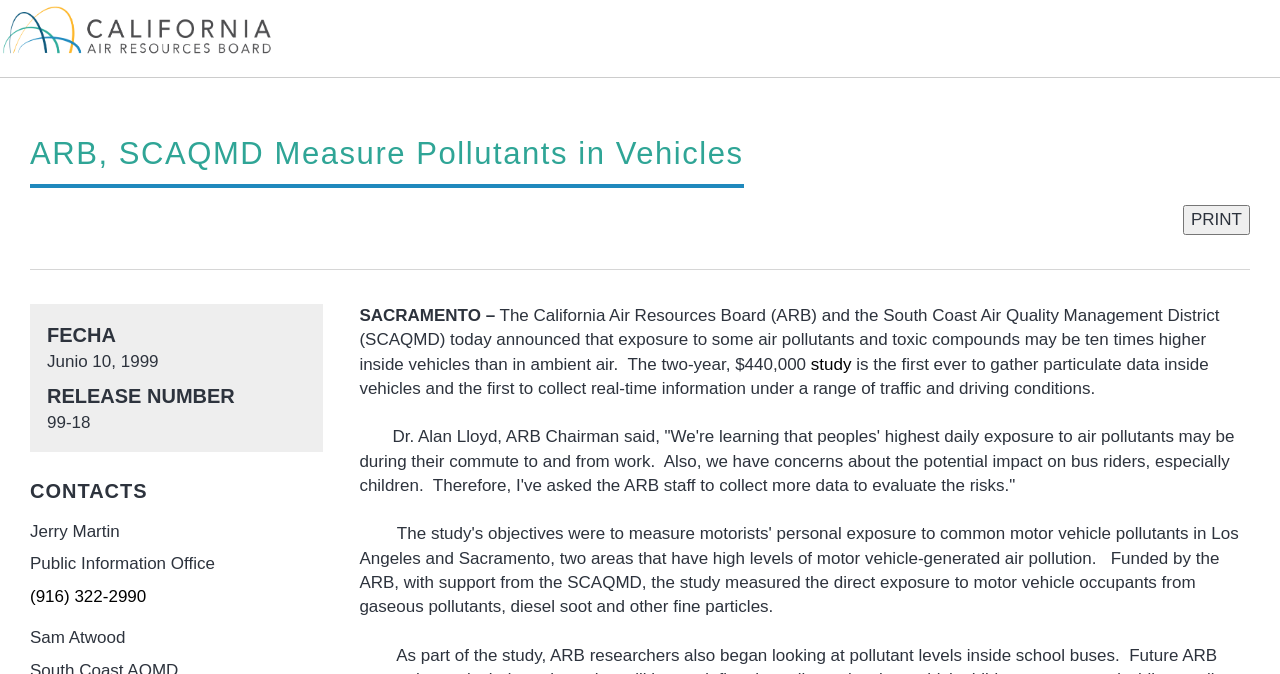Refer to the image and answer the question with as much detail as possible: What is the name of the office Jerry Martin is from?

I found the name of the office by looking at the text following Jerry Martin's name, which is 'Public Information Office'.